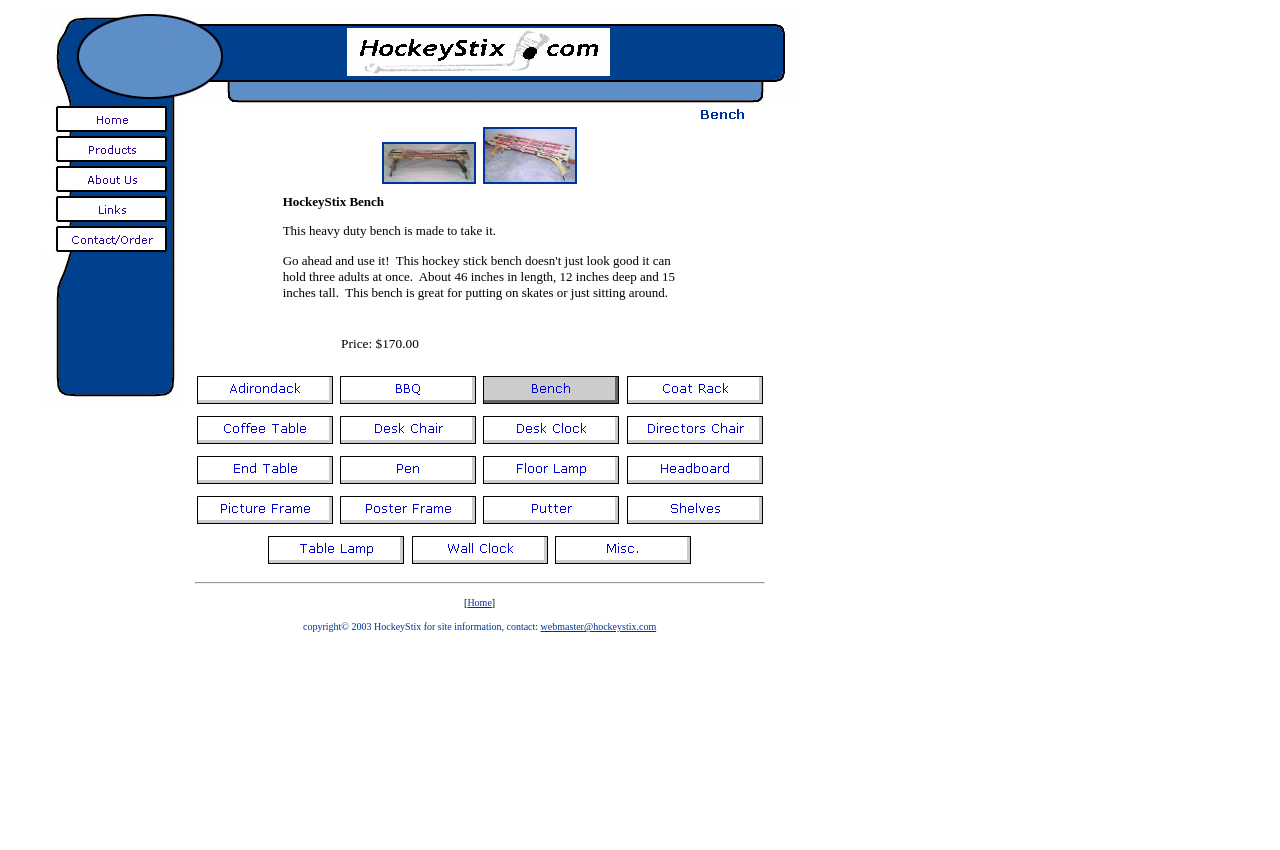Determine the bounding box coordinates for the clickable element required to fulfill the instruction: "Click on the Home link". Provide the coordinates as four float numbers between 0 and 1, i.e., [left, top, right, bottom].

[0.035, 0.144, 0.14, 0.161]